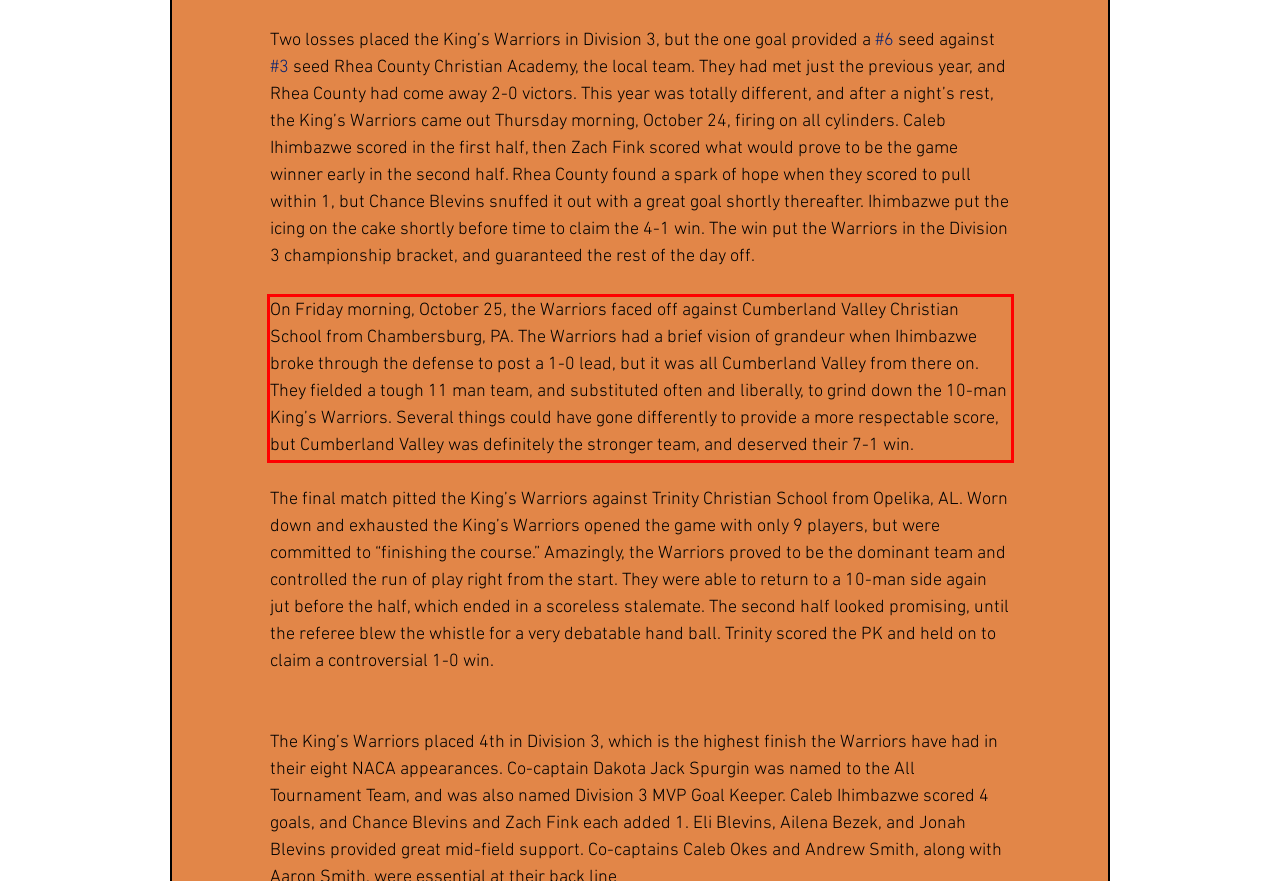Please perform OCR on the text within the red rectangle in the webpage screenshot and return the text content.

On Friday morning, October 25, the Warriors faced off against Cumberland Valley Christian School from Chambersburg, PA. The Warriors had a brief vision of grandeur when Ihimbazwe broke through the defense to post a 1-0 lead, but it was all Cumberland Valley from there on. They fielded a tough 11 man team, and substituted often and liberally, to grind down the 10-man King’s Warriors. Several things could have gone differently to provide a more respectable score, but Cumberland Valley was definitely the stronger team, and deserved their 7-1 win.